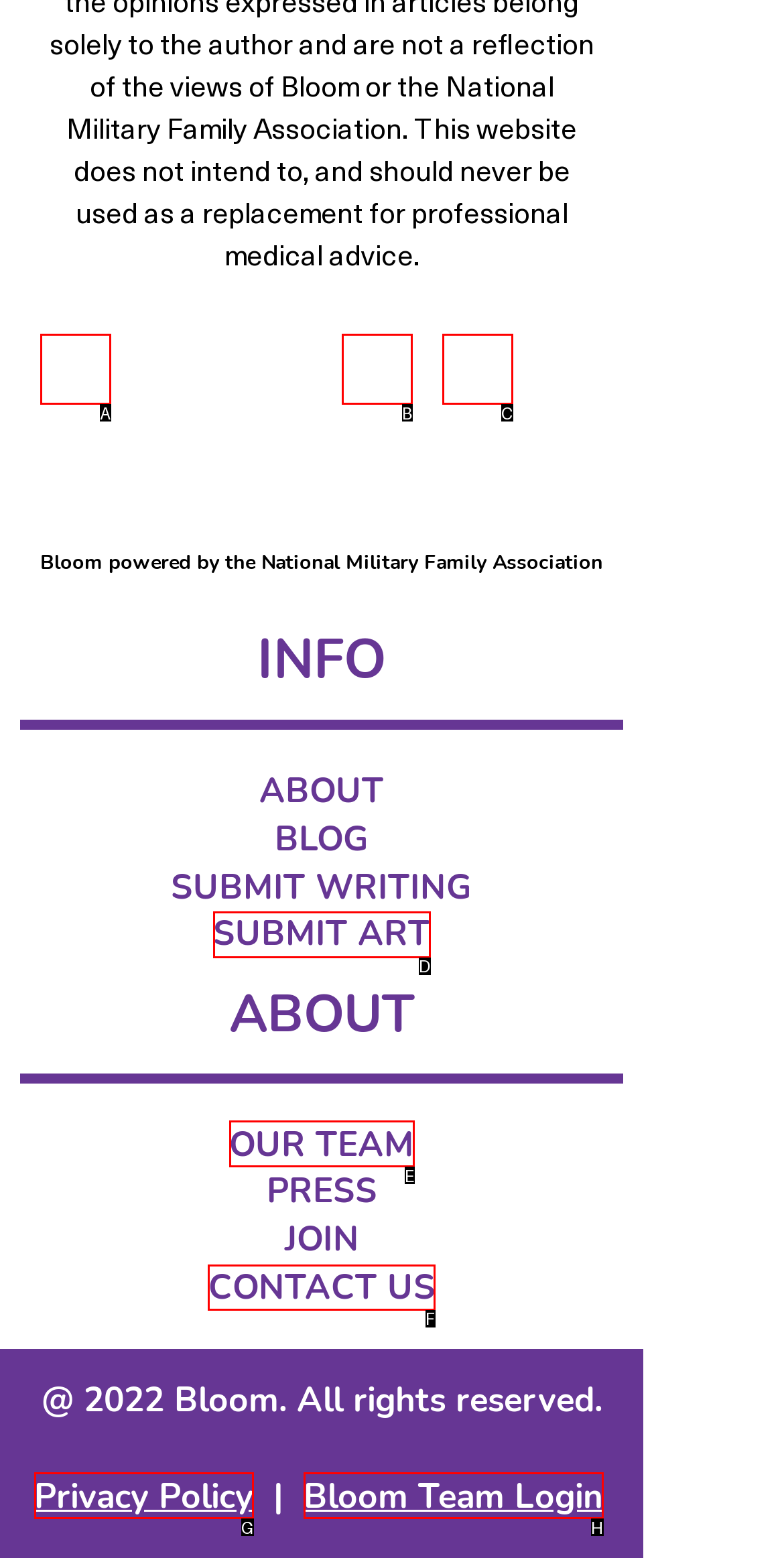Point out the correct UI element to click to carry out this instruction: Contact Bloom team
Answer with the letter of the chosen option from the provided choices directly.

F